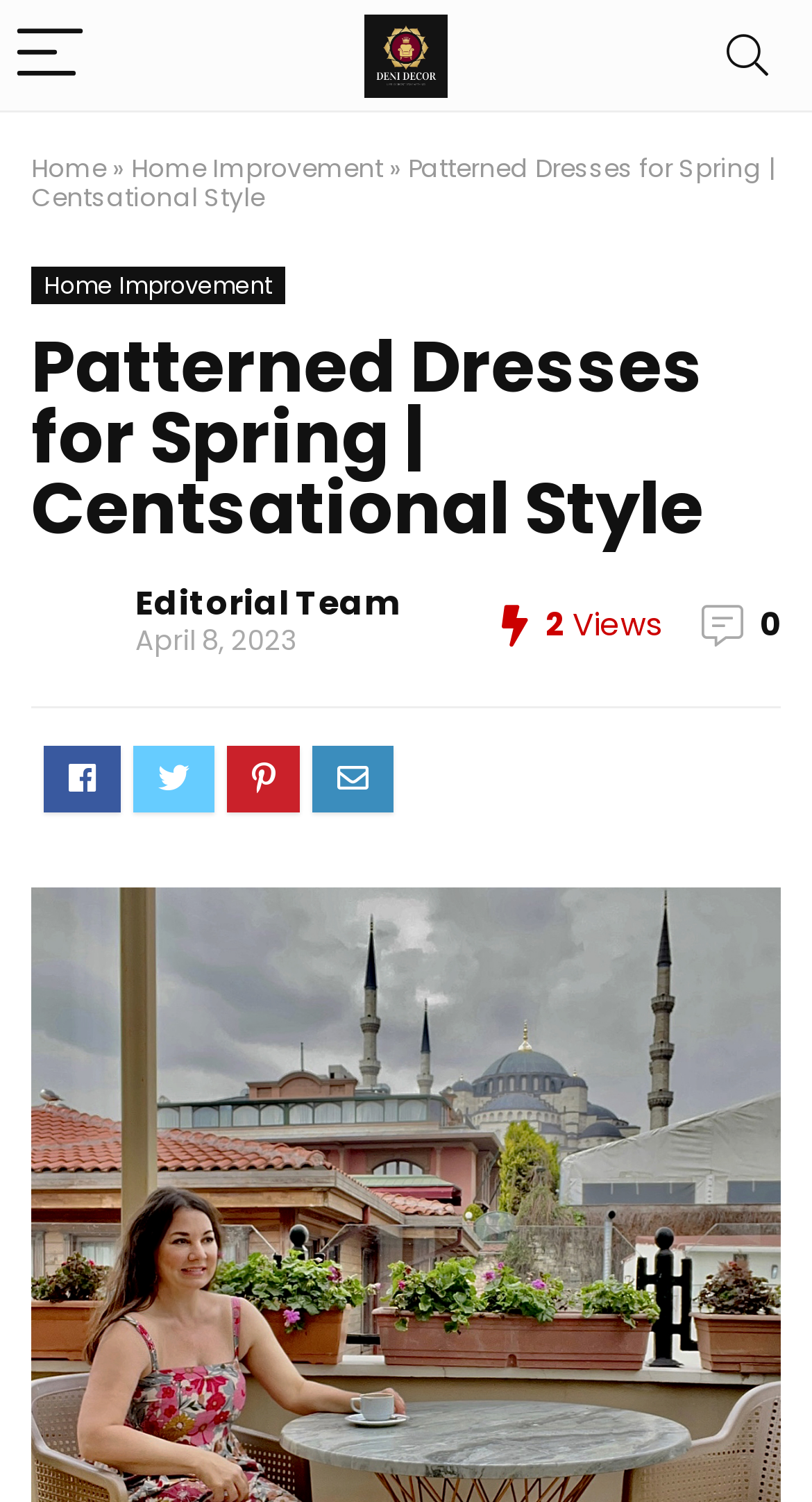What is the text of the webpage's headline?

Patterned Dresses for Spring | Centsational Style